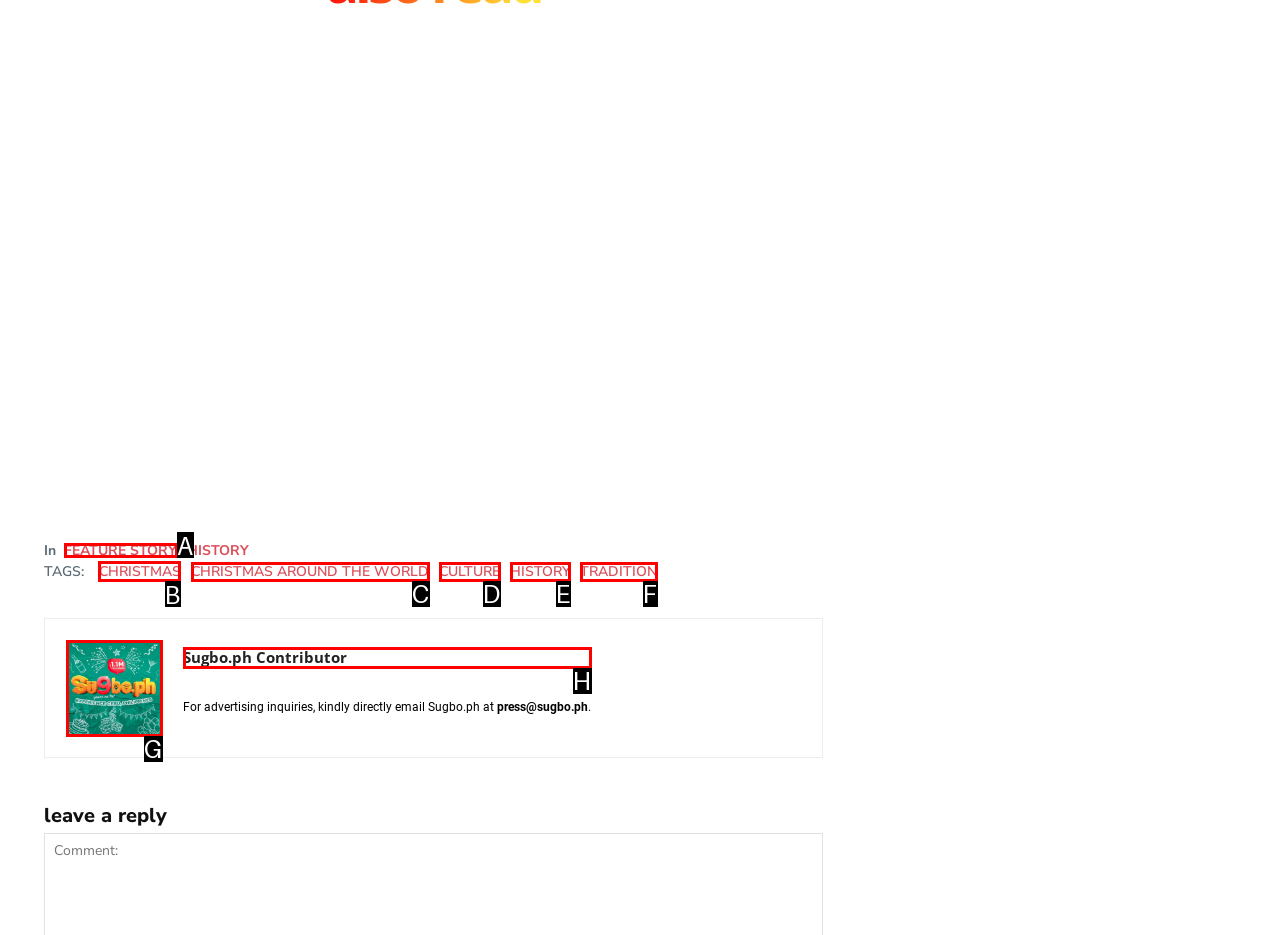What letter corresponds to the UI element to complete this task: Click on CHRISTMAS
Answer directly with the letter.

B